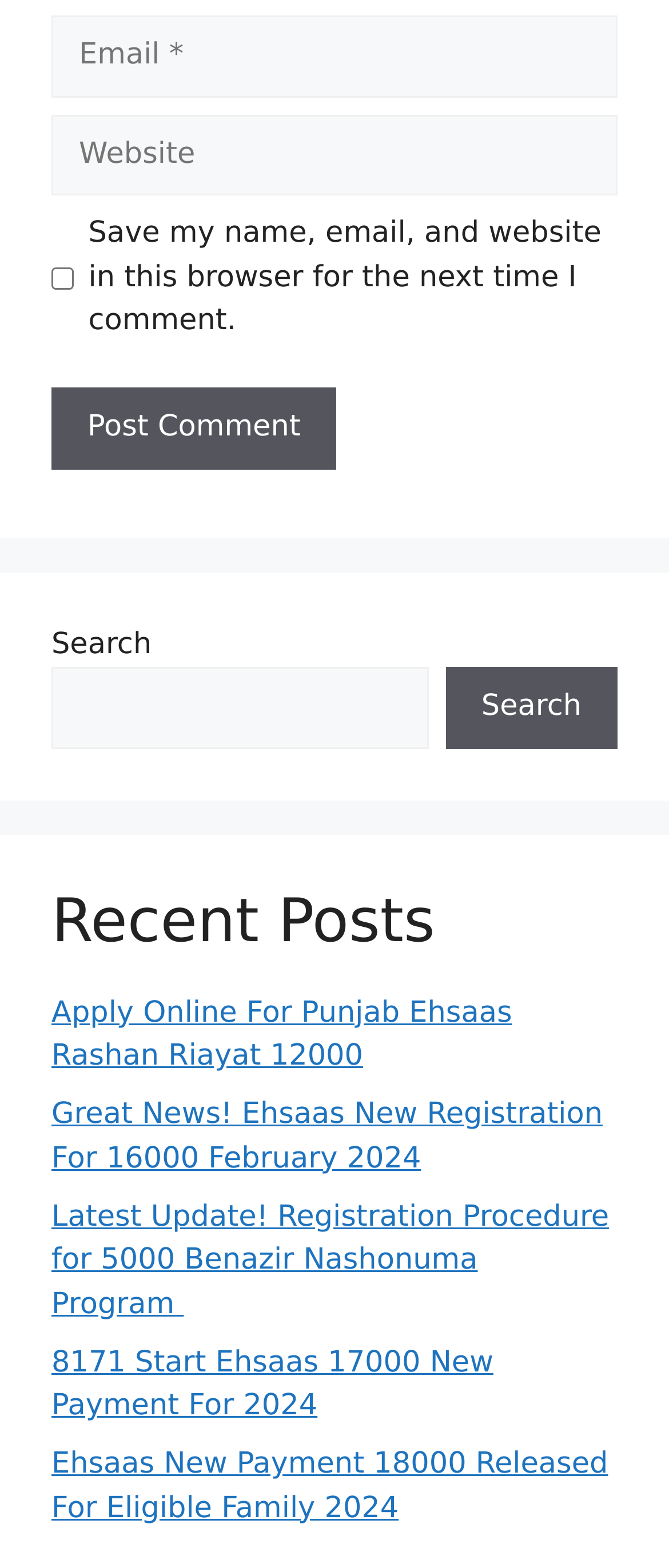Identify the bounding box coordinates of the section that should be clicked to achieve the task described: "Visit 'Apply Online For Punjab Ehsaas Rashan Riayat 12000'".

[0.077, 0.635, 0.765, 0.685]